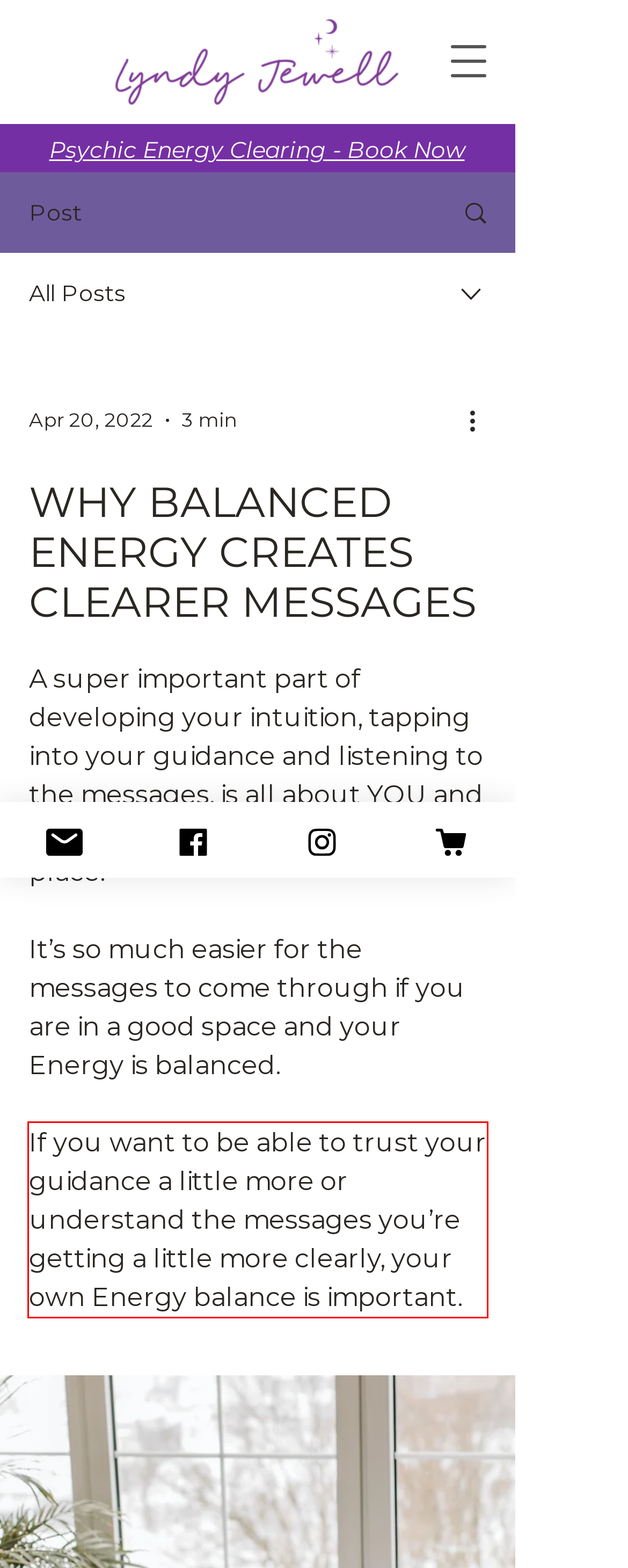Analyze the screenshot of the webpage that features a red bounding box and recognize the text content enclosed within this red bounding box.

If you want to be able to trust your guidance a little more or understand the messages you’re getting a little more clearly, your own Energy balance is important.